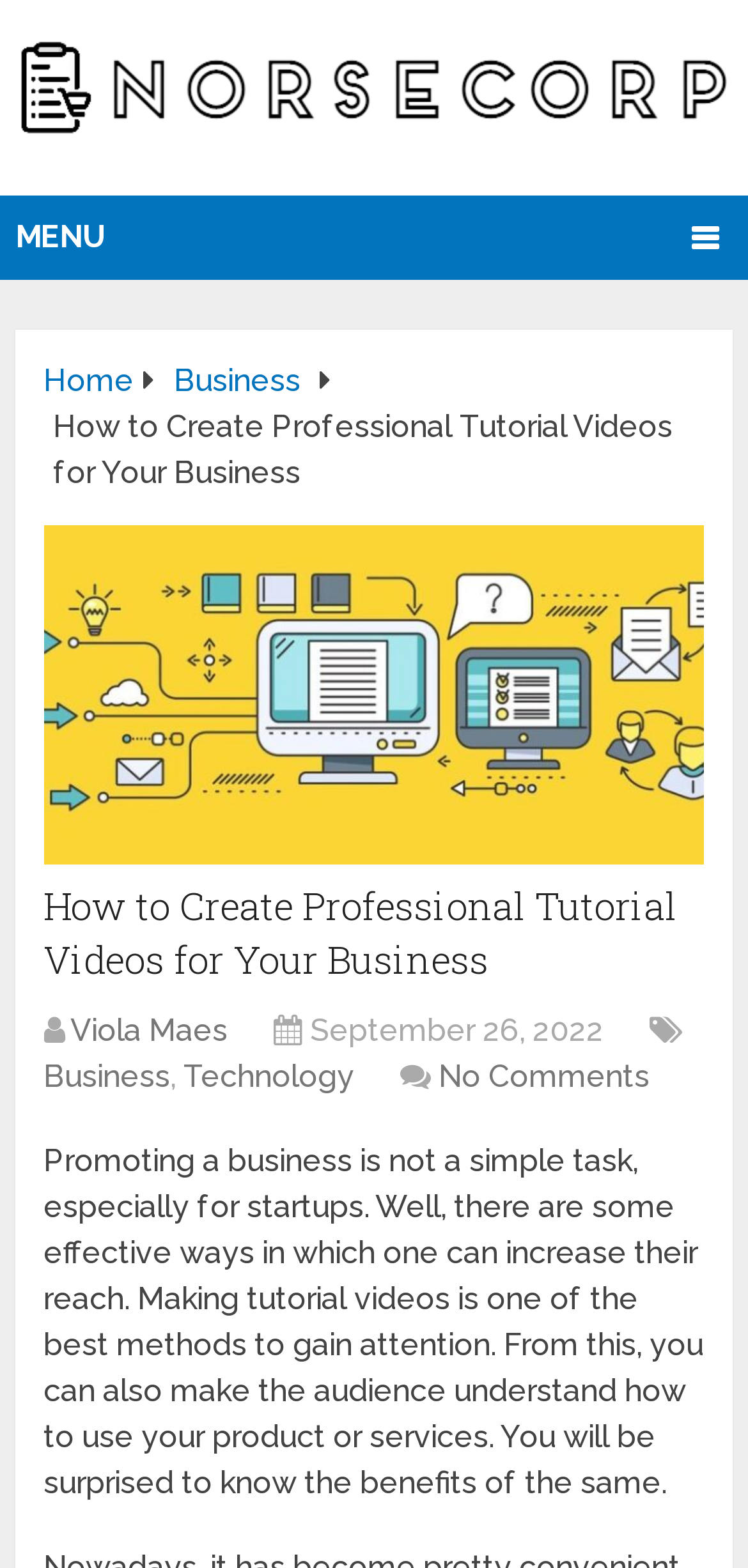What is the purpose of making tutorial videos?
Give a detailed and exhaustive answer to the question.

According to the article, making tutorial videos is one of the best methods to gain attention. This can be inferred from the static text element that describes the benefits of making tutorial videos, which is located in the main content area of the webpage.